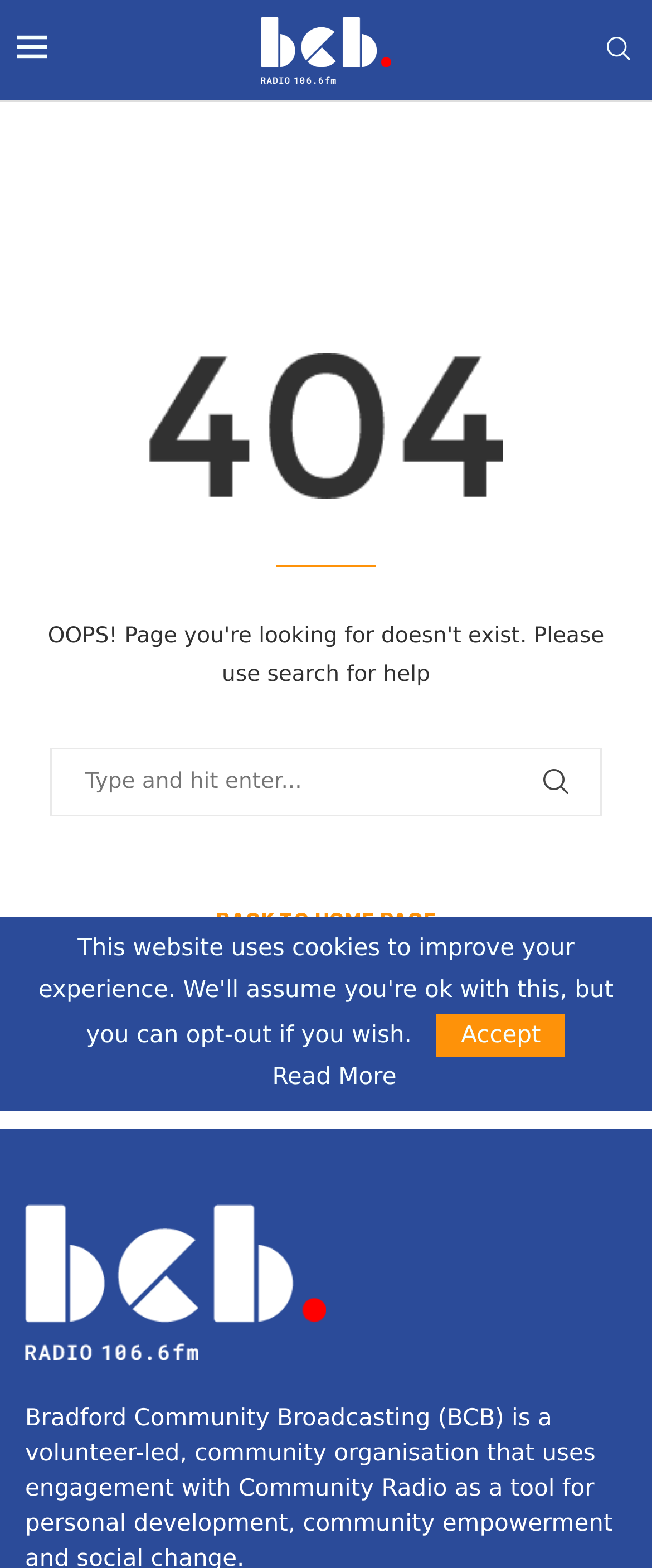What is the logo of the website? Examine the screenshot and reply using just one word or a brief phrase.

BCB Radio 106.6FM